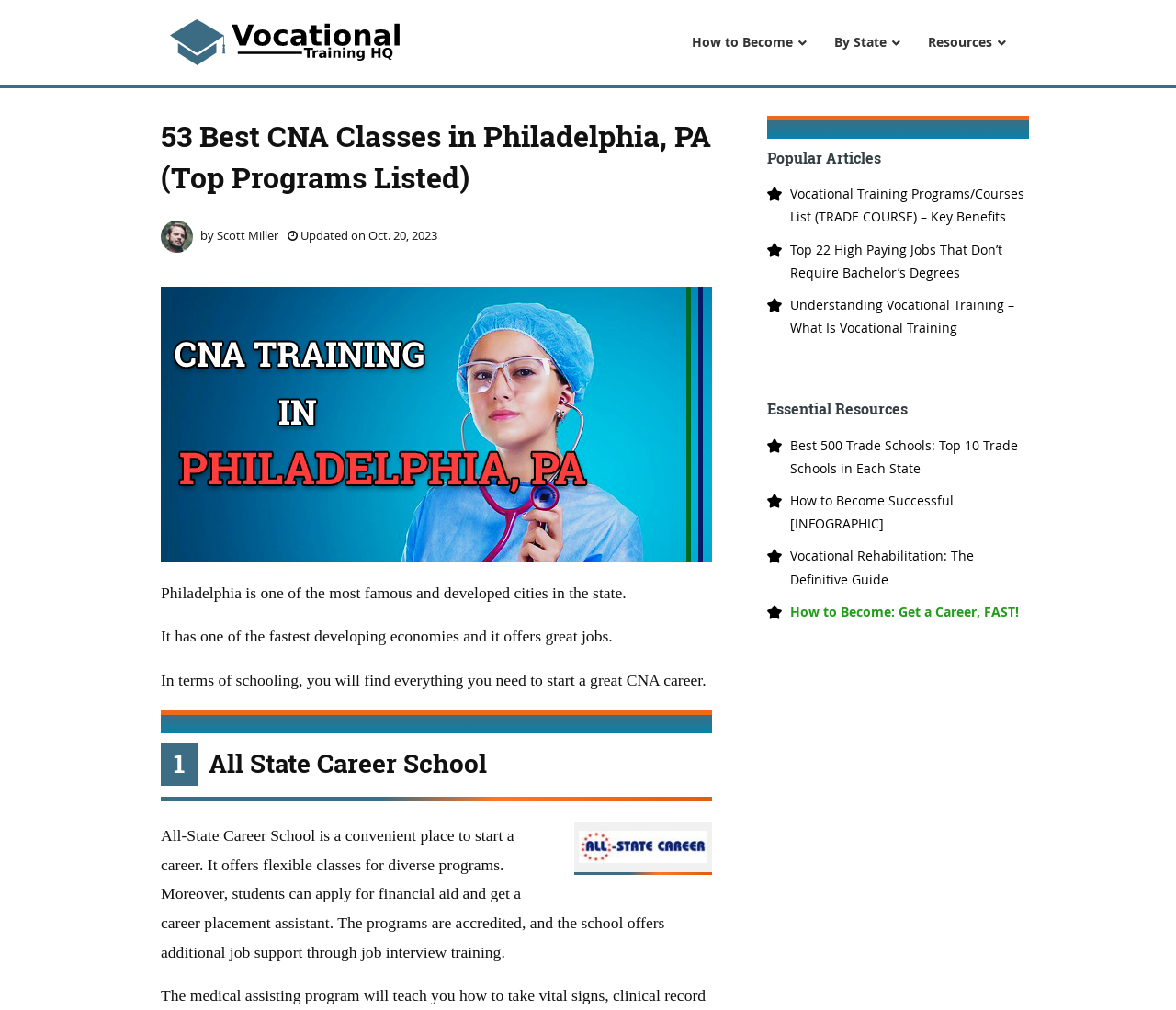Please determine the bounding box coordinates of the clickable area required to carry out the following instruction: "Click the 'How to Become' link". The coordinates must be four float numbers between 0 and 1, represented as [left, top, right, bottom].

[0.573, 0.02, 0.694, 0.064]